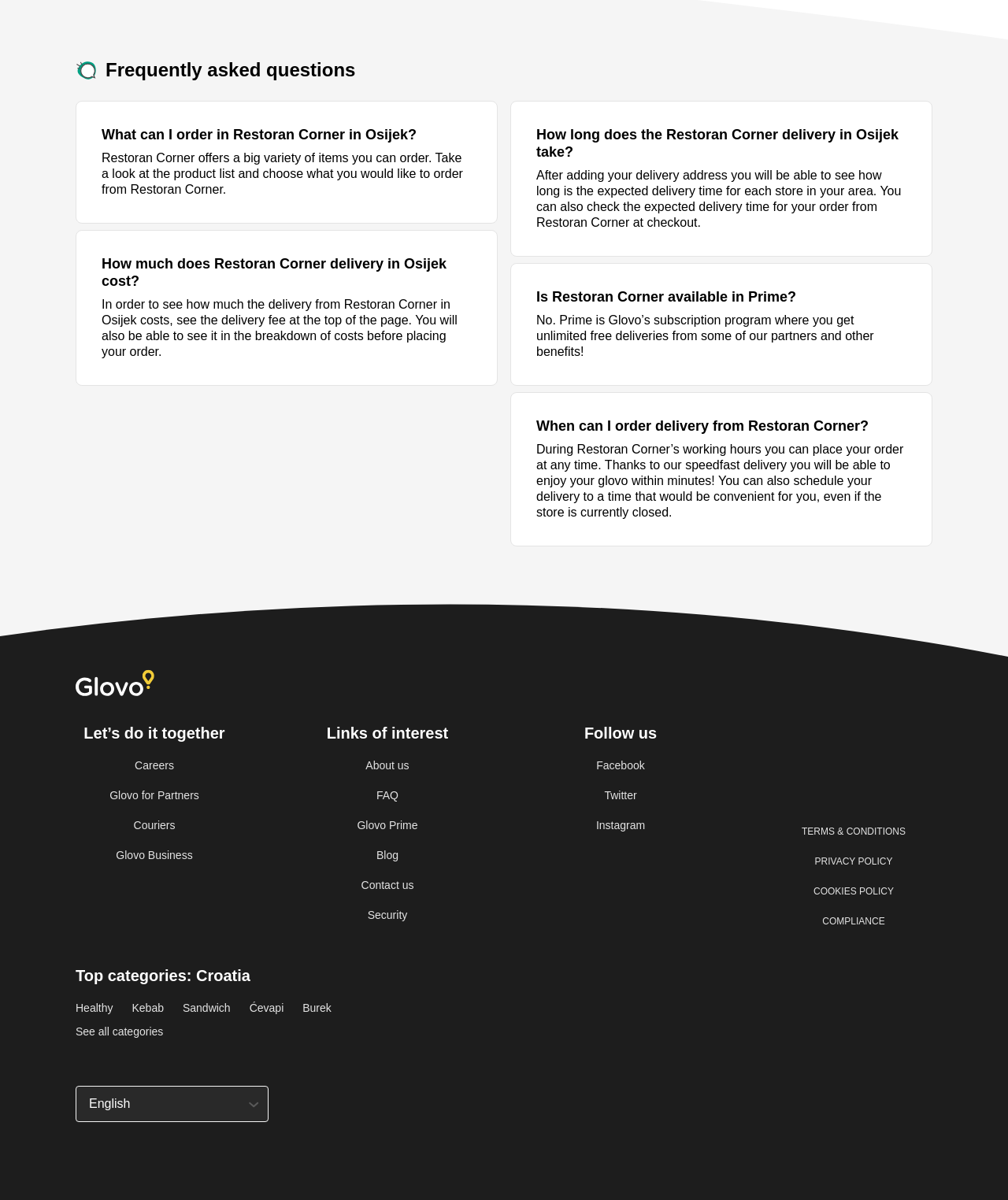Please provide a one-word or phrase answer to the question: 
How many links are there in the 'Links of interest' section?

5